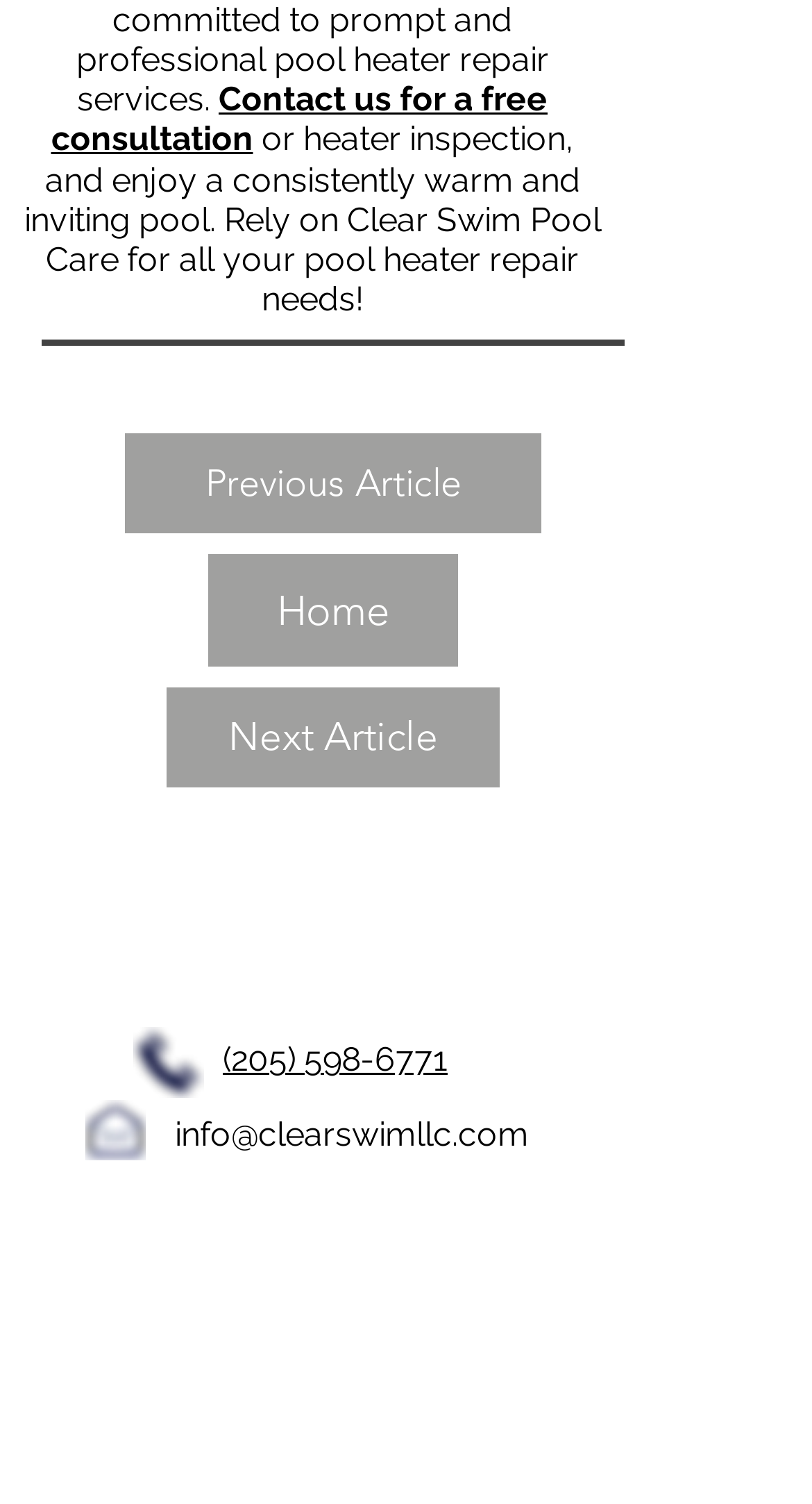What is the company's contact information?
Please respond to the question with a detailed and thorough explanation.

The company's contact information can be found at the bottom of the webpage, which includes a phone number '(205) 598-6771' and an email address 'info@clearswimllc.com'.